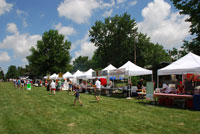Provide a comprehensive description of the image.

The image captures a vibrant scene from the 4thFest in Coralville, showcasing a variety of vendor stalls set up under white tents. The grassy area is filled with attendees, some strolling through the vendor displays, which feature colorful signage and an assortment of goods. The backdrop includes tall trees and a bright blue sky, dotted with fluffy white clouds, adding to the festive atmosphere. This lively setting reflects the community spirit and diversity of offerings available to visitors during the event, highlighting the importance of local vendors in enhancing the celebration.